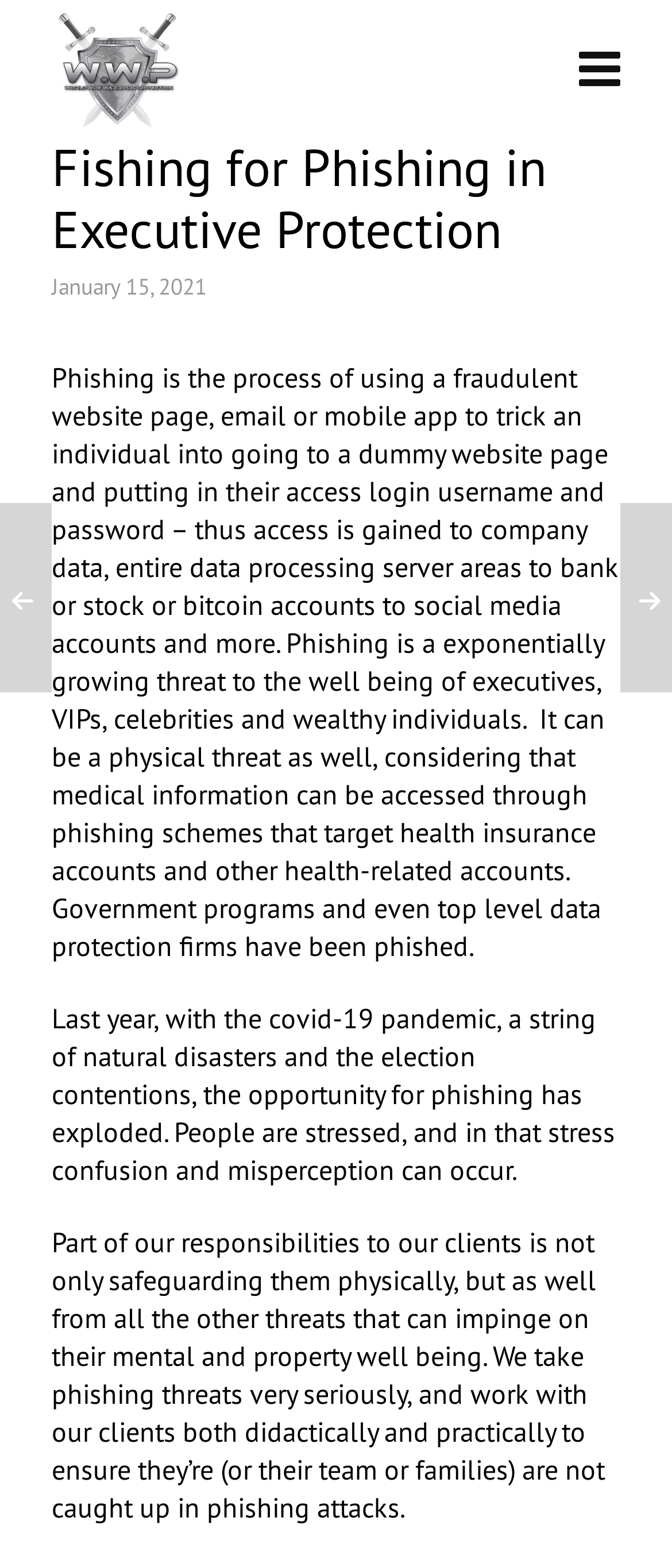What is the company's approach to phishing protection?
Answer with a single word or phrase by referring to the visual content.

Didactic and practical approach